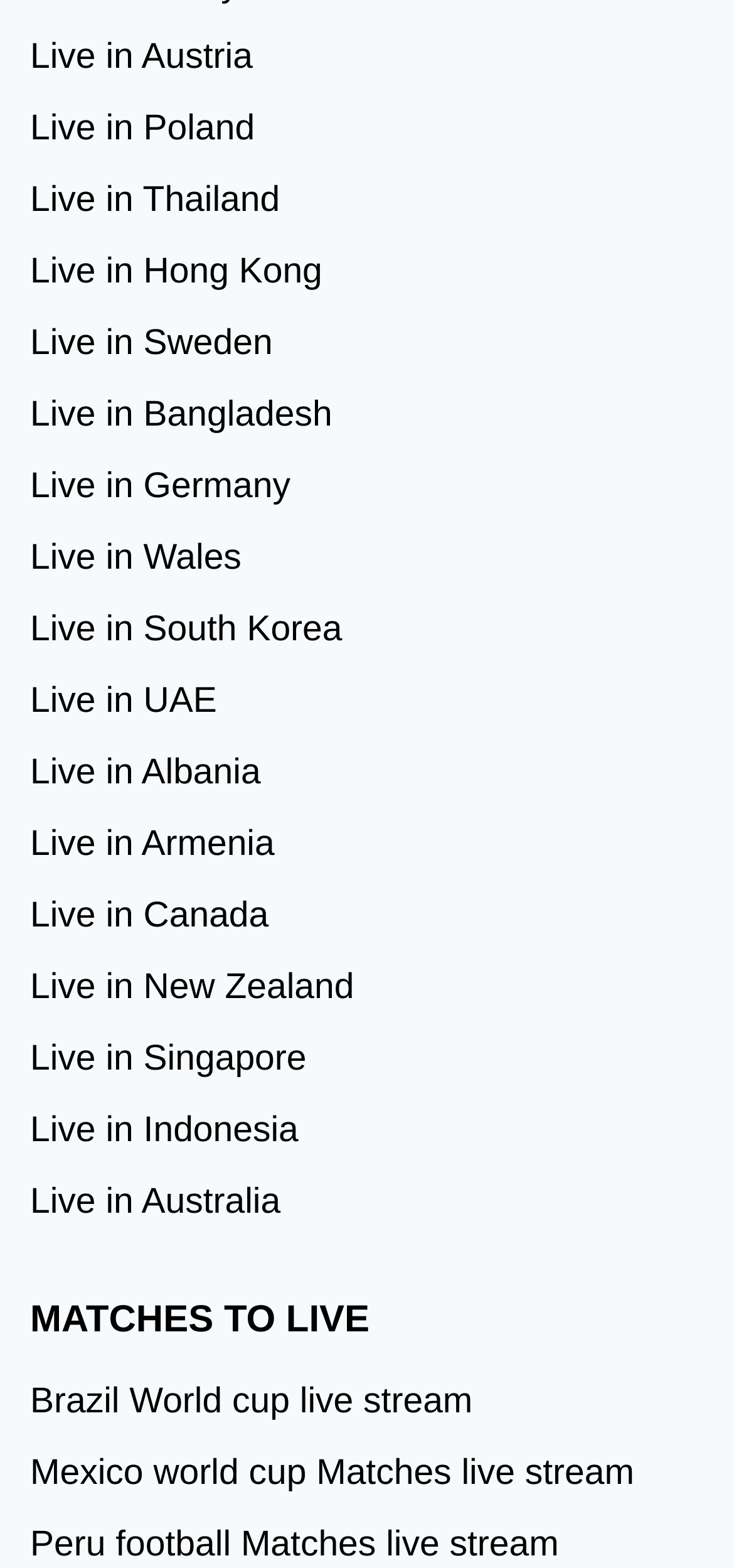Are there any links for live matches in Asia?
Based on the screenshot, answer the question with a single word or phrase.

Yes